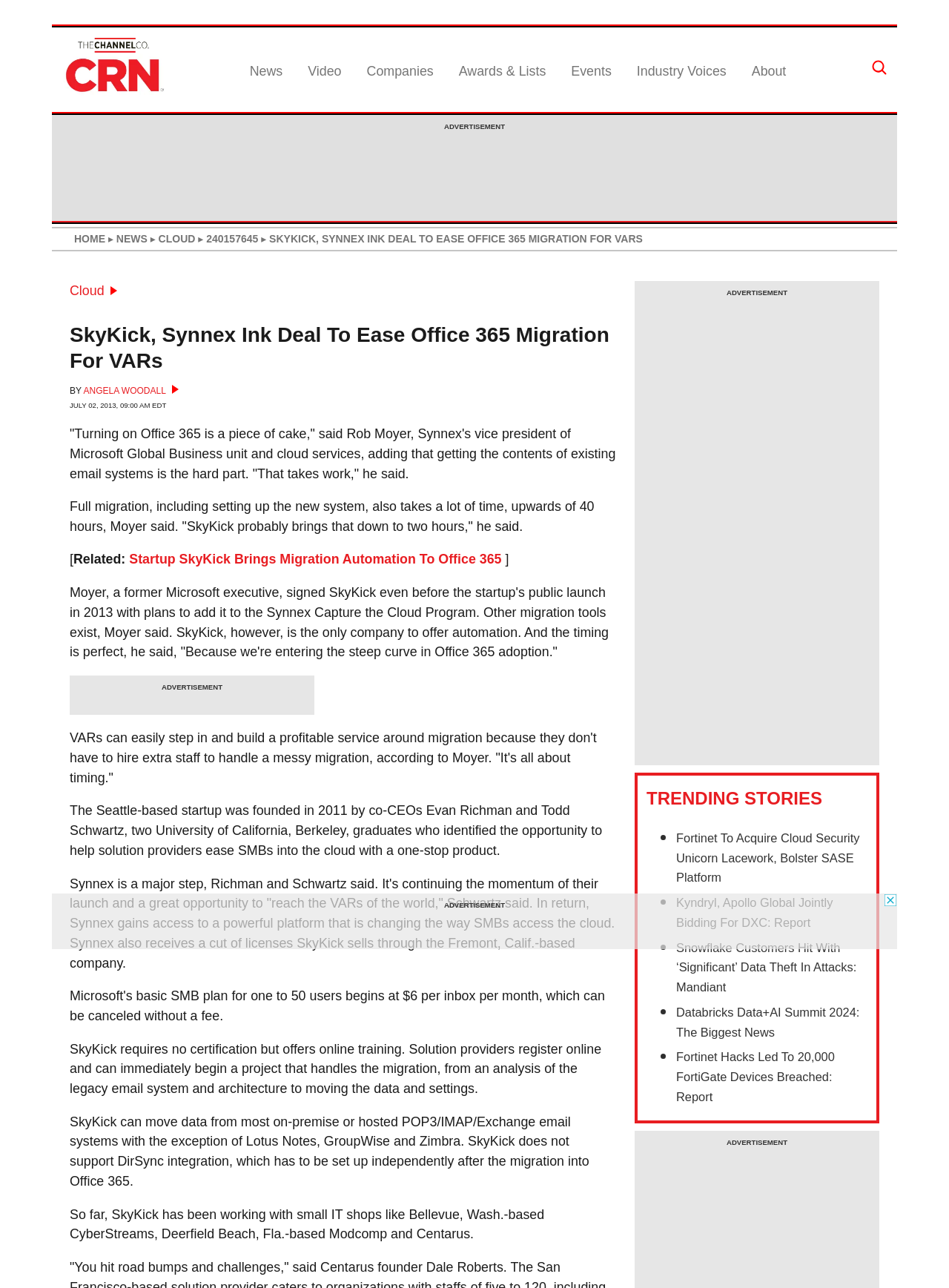What is the name of the program that Synnex is adding SkyKick to?
Provide a concise answer using a single word or phrase based on the image.

Capture the Cloud Program